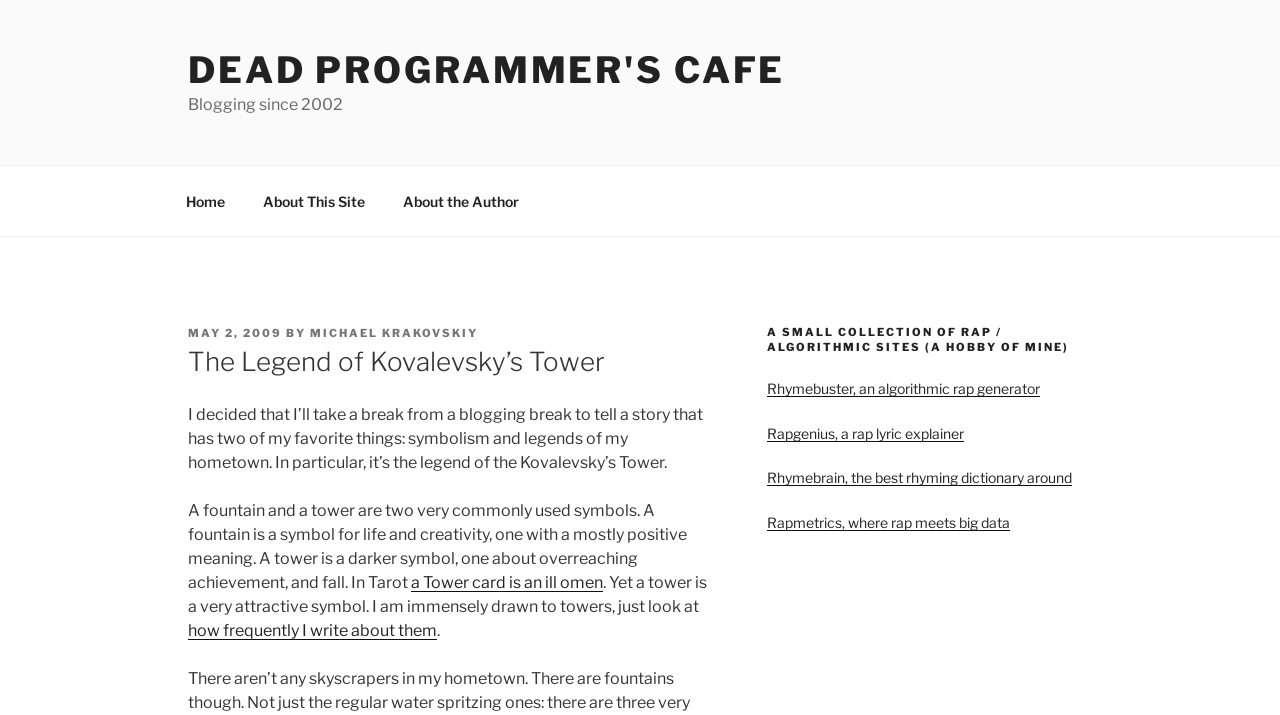Please locate the bounding box coordinates of the element that needs to be clicked to achieve the following instruction: "read the legend of Kovalevsky’s Tower". The coordinates should be four float numbers between 0 and 1, i.e., [left, top, right, bottom].

[0.147, 0.481, 0.556, 0.532]